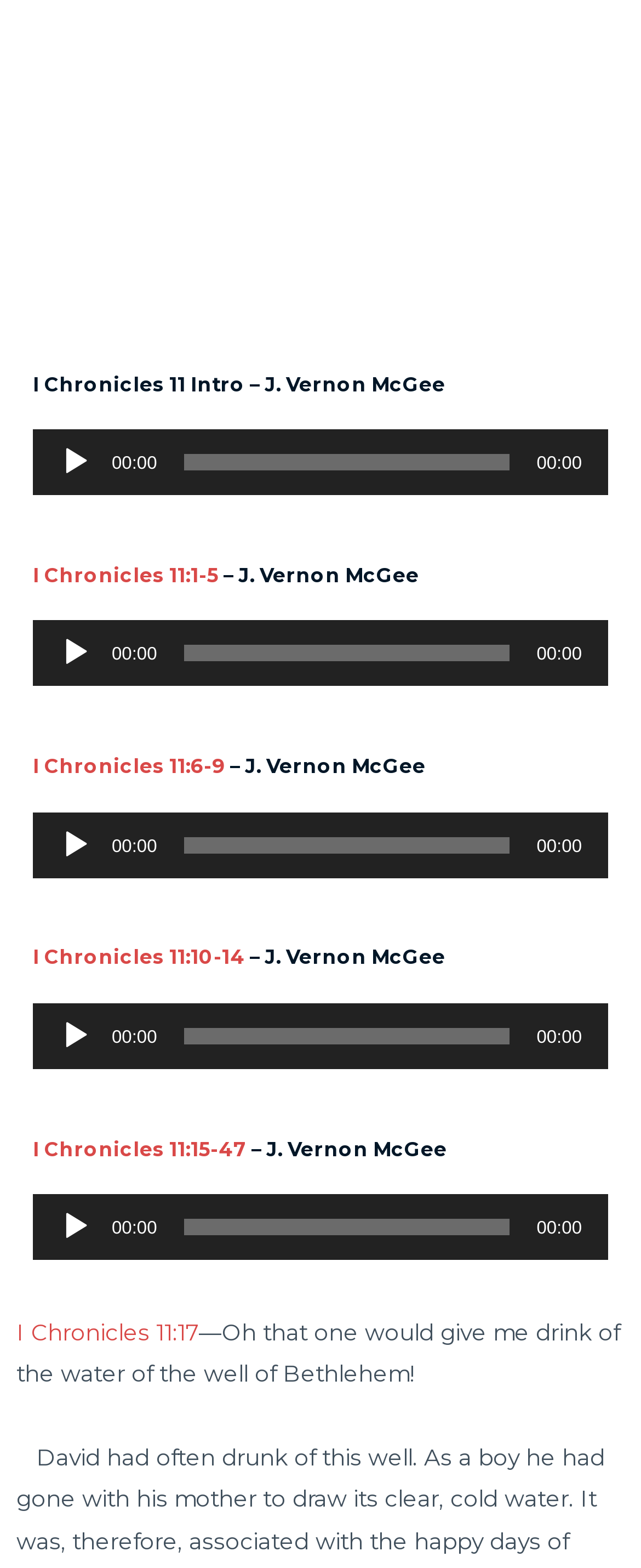What is the title of the first audio section?
Based on the screenshot, provide your answer in one word or phrase.

I Chronicles 11 Intro